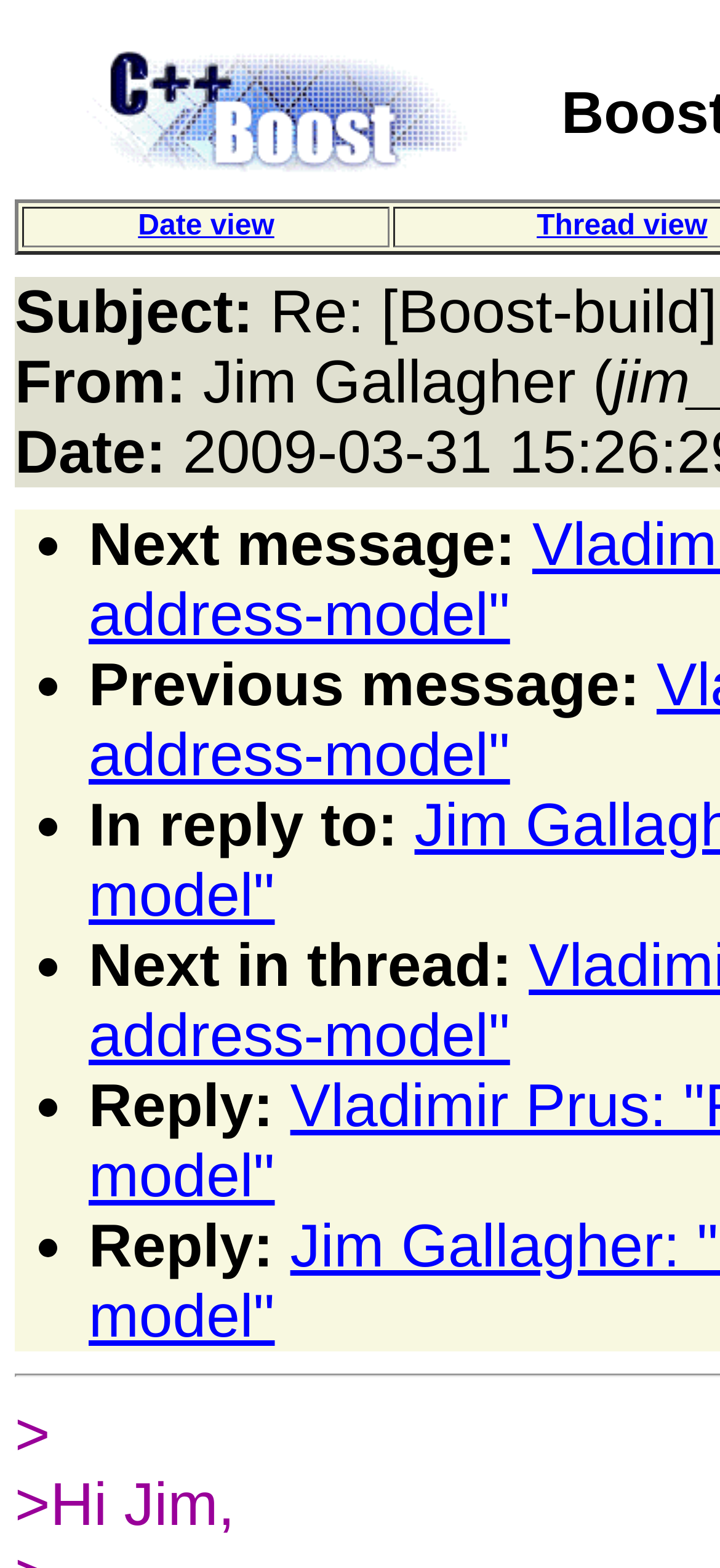What is the purpose of the list markers?
Please utilize the information in the image to give a detailed response to the question.

The list markers are scattered throughout the webpage, each followed by a StaticText element describing a message, such as 'Next message:', 'Previous message:', etc. This suggests that the list markers are used to indicate different messages.